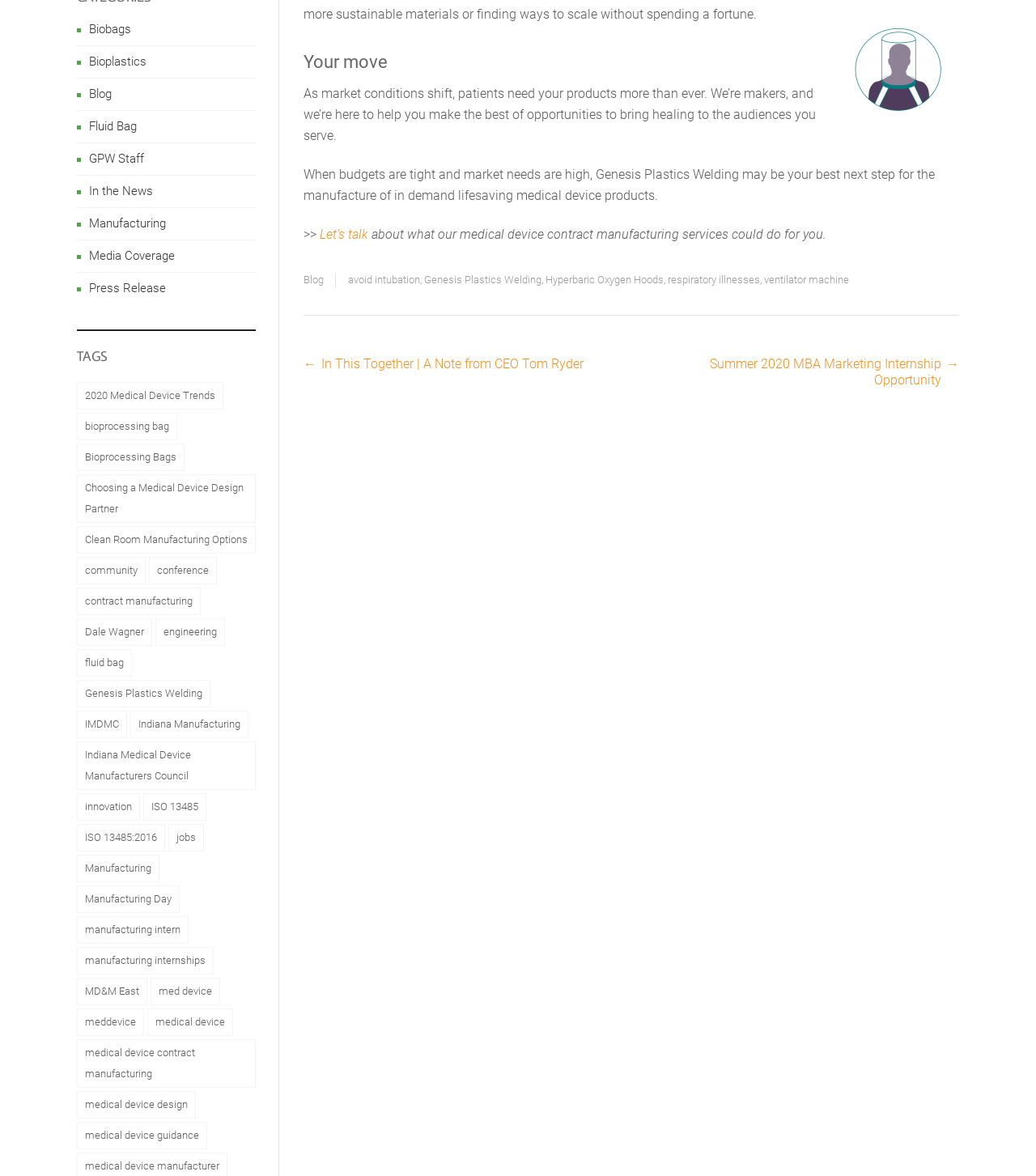What is the company name mentioned on this webpage?
Provide a comprehensive and detailed answer to the question.

The company name 'Genesis Plastics Welding' is mentioned multiple times on this webpage, including in the static text 'When budgets are tight and market needs are high, Genesis Plastics Welding may be your best next step for the manufacture of in demand lifesaving medical device products.' and as a link 'Genesis Plastics Welding'.